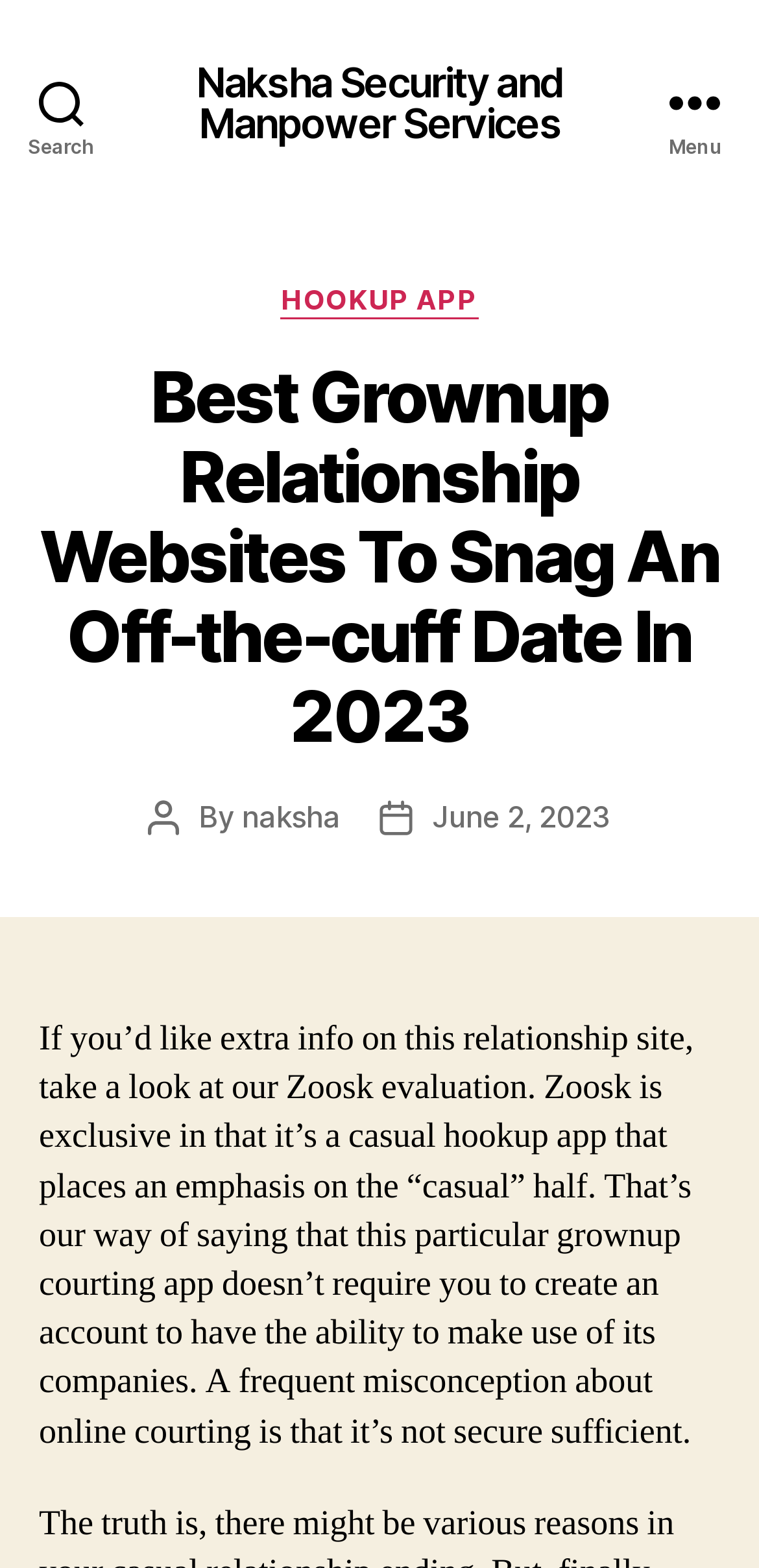Based on the element description, predict the bounding box coordinates (top-left x, top-left y, bottom-right x, bottom-right y) for the UI element in the screenshot: June 2, 2023

[0.569, 0.508, 0.805, 0.532]